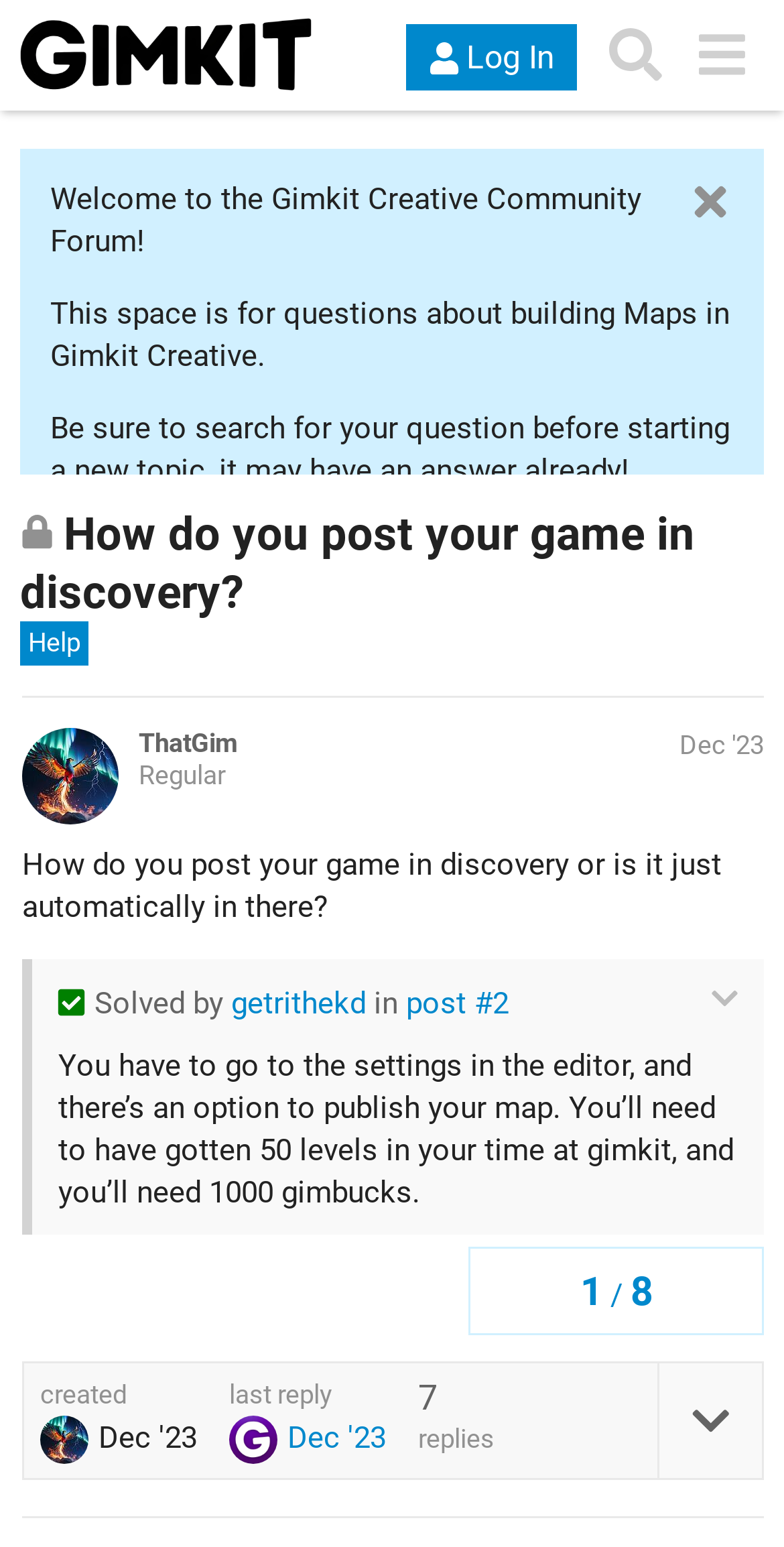What is the name of the community forum?
Please answer the question with as much detail as possible using the screenshot.

I inferred this answer by reading the static text 'Welcome to the Gimkit Creative Community Forum!' at the top of the webpage, which suggests that the webpage is part of a community forum for Gimkit Creative.